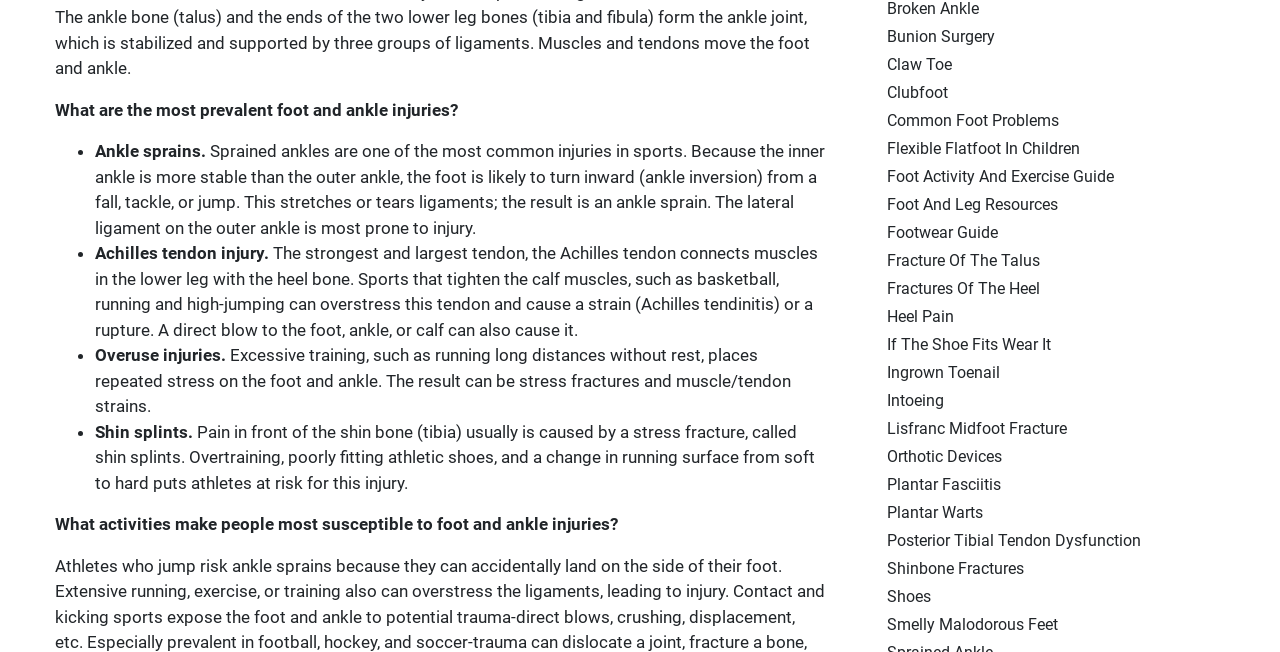Are there any images on the webpage?
Please answer the question with a single word or phrase, referencing the image.

No